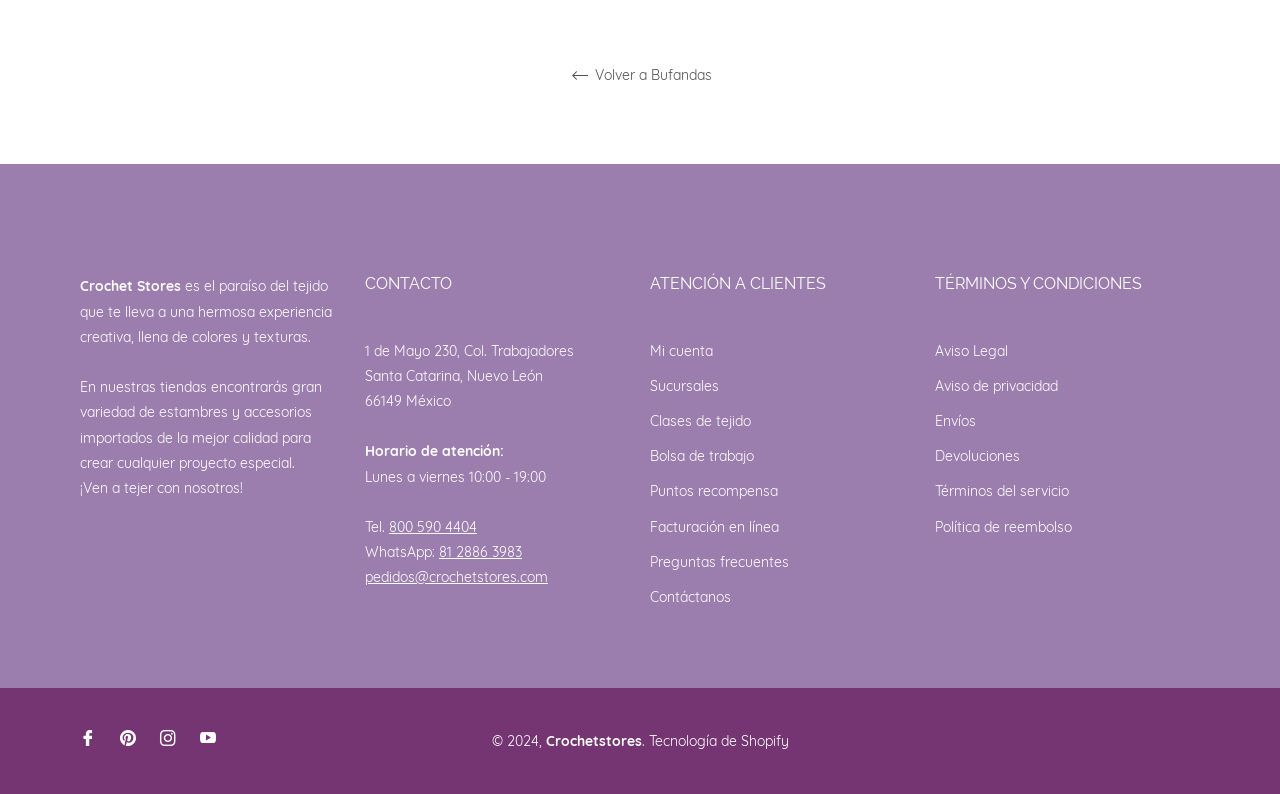Using the information from the screenshot, answer the following question thoroughly:
What is the phone number of the store?

The phone number of the store can be found in the link element with the text '800 590 4404' at coordinates [0.304, 0.652, 0.373, 0.675].